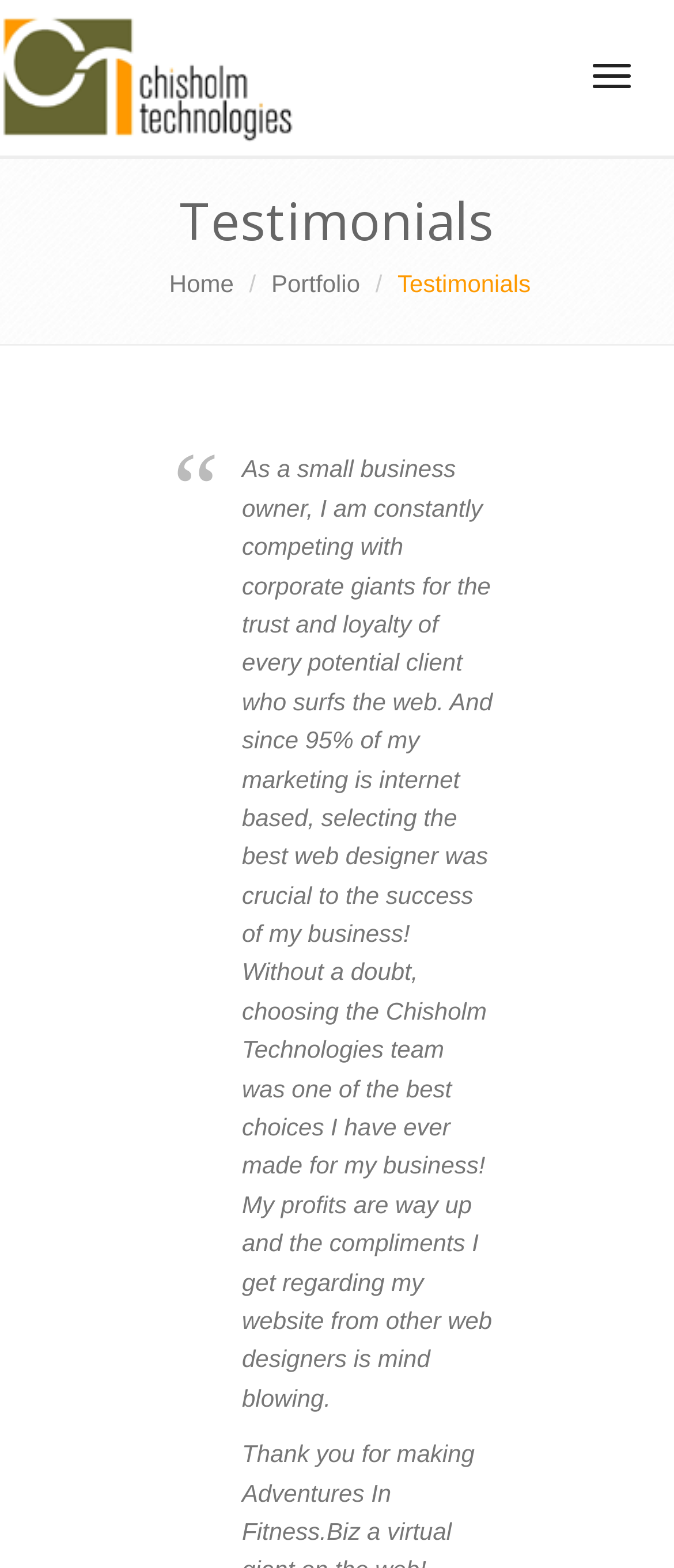Offer a detailed explanation of the webpage layout and contents.

The webpage is about Chisholm Technologies, a full-service computer consulting company offering website development, software application development, and engineering drafting/design. 

At the top left corner, there is a logo image linked to the Chisholm Technologies Home Page. Next to the logo, there is a button to toggle navigation. 

Below the logo, there is a heading that reads "Testimonials". Underneath the heading, there are three links: "Home", "Portfolio", and a third link with the same text as the heading, "Testimonials". 

The main content of the page is a testimonial from a satisfied client, a small business owner, who praises Chisholm Technologies for their excellent web design services, which have led to increased profits and compliments from other web designers. 

At the bottom right corner, there is a "Scroll Back to Top" button.